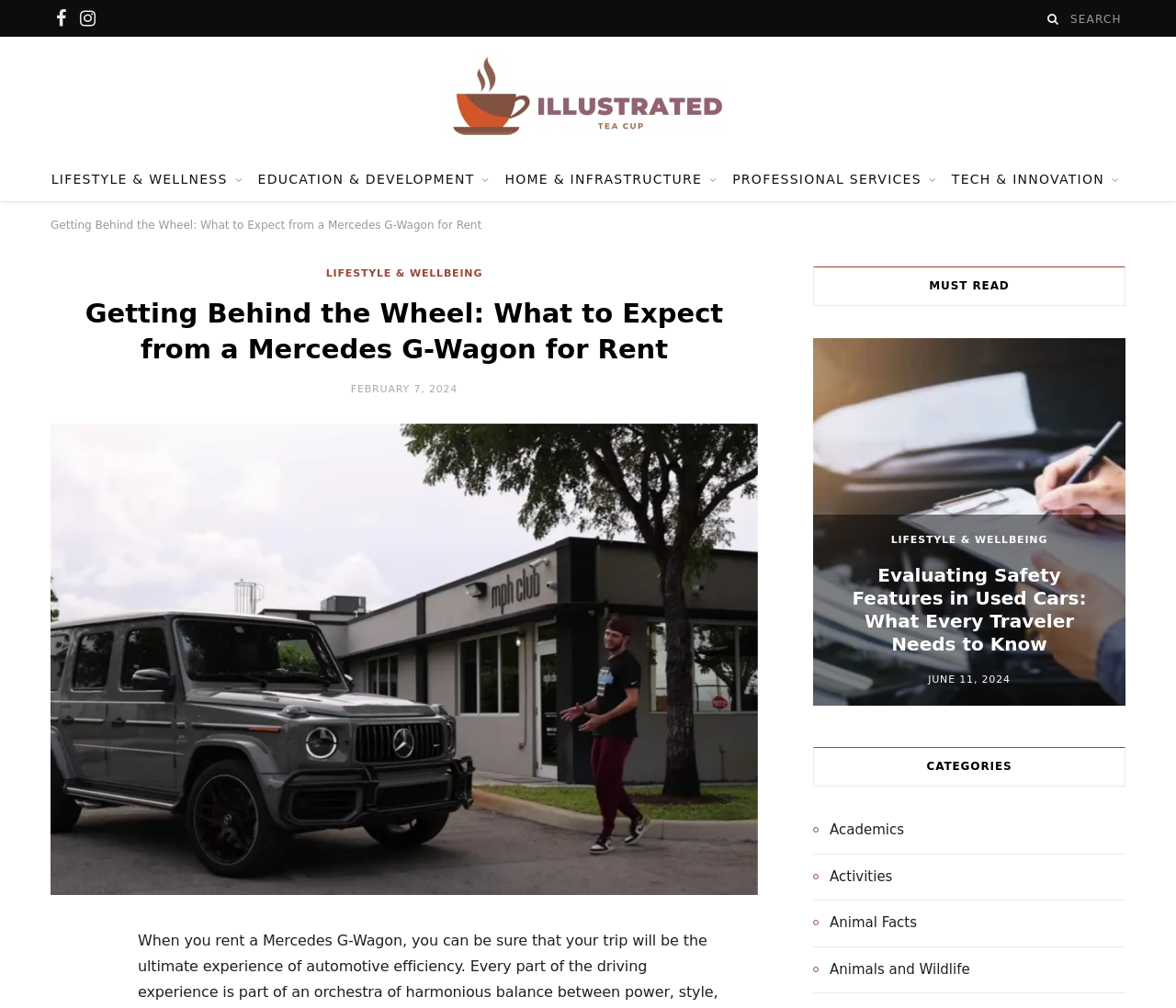Determine the main text heading of the webpage and provide its content.

Getting Behind the Wheel: What to Expect from a Mercedes G-Wagon for Rent